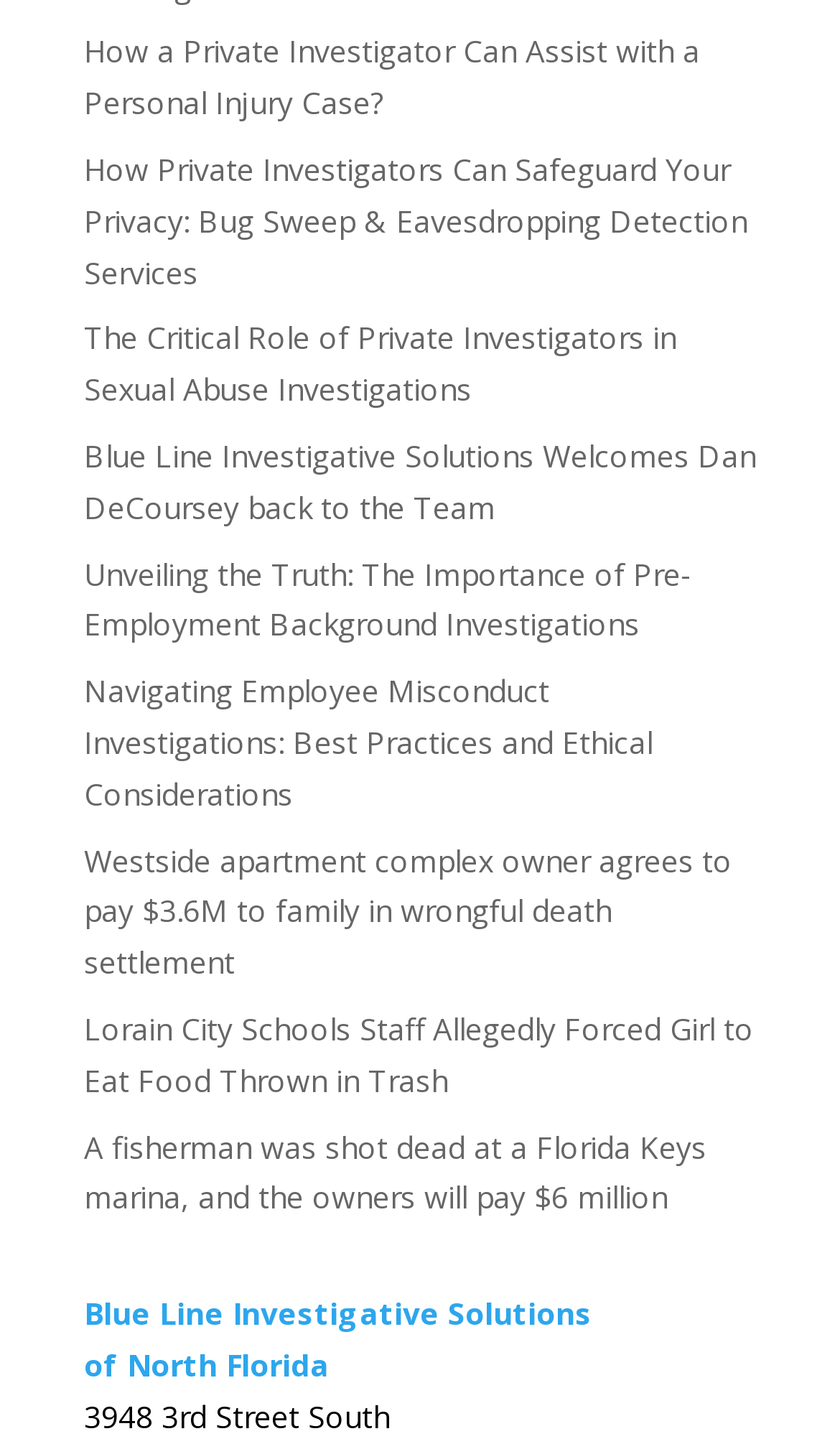Please locate the bounding box coordinates of the element that needs to be clicked to achieve the following instruction: "Explore the importance of pre-employment background investigations". The coordinates should be four float numbers between 0 and 1, i.e., [left, top, right, bottom].

[0.1, 0.383, 0.823, 0.447]